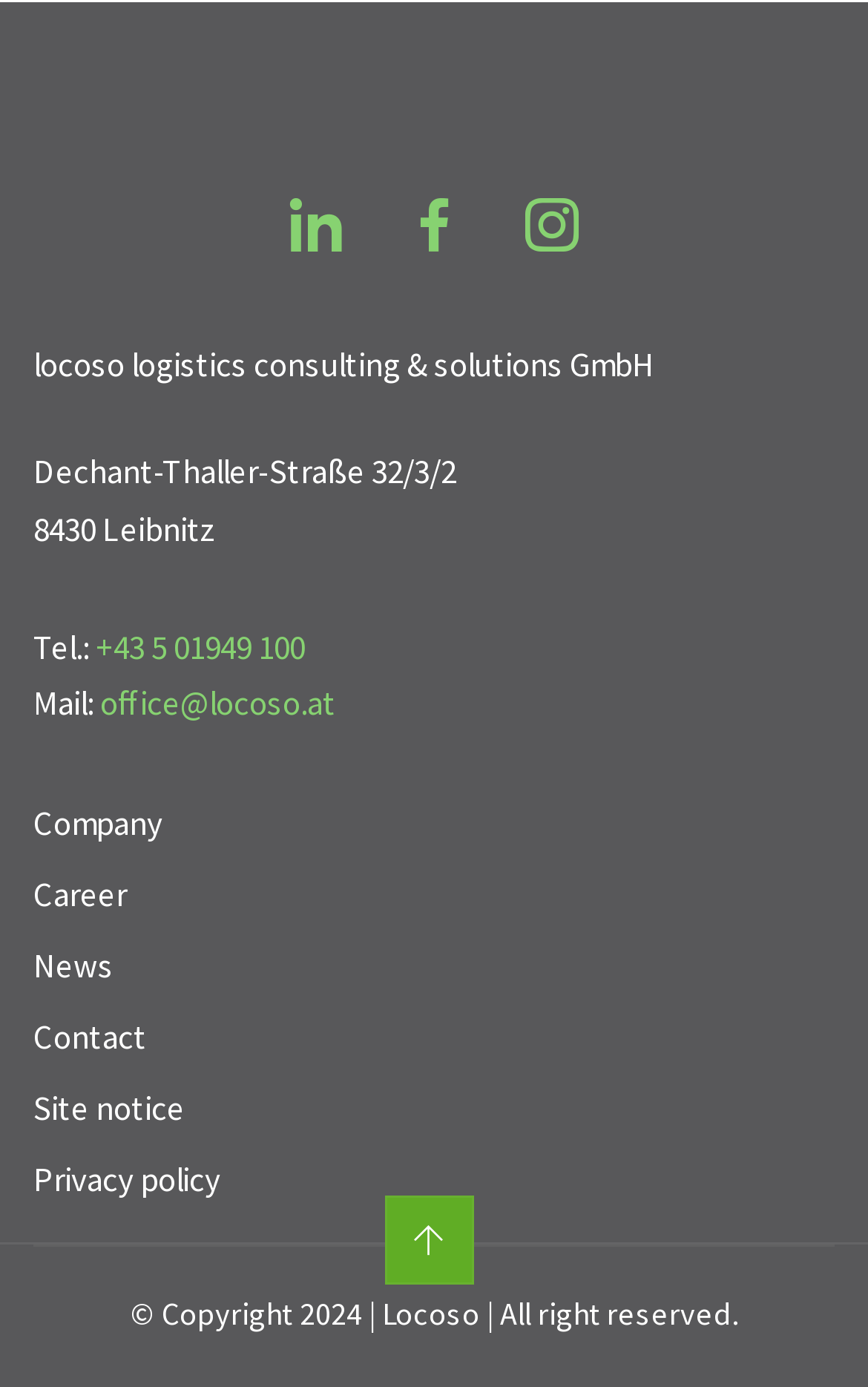What is the phone number?
Can you provide a detailed and comprehensive answer to the question?

The phone number can be found in the top section of the webpage, under the 'Tel:' label. The link '+43 5 01949 100' is displayed next to the label, indicating that it is the phone number of the company.